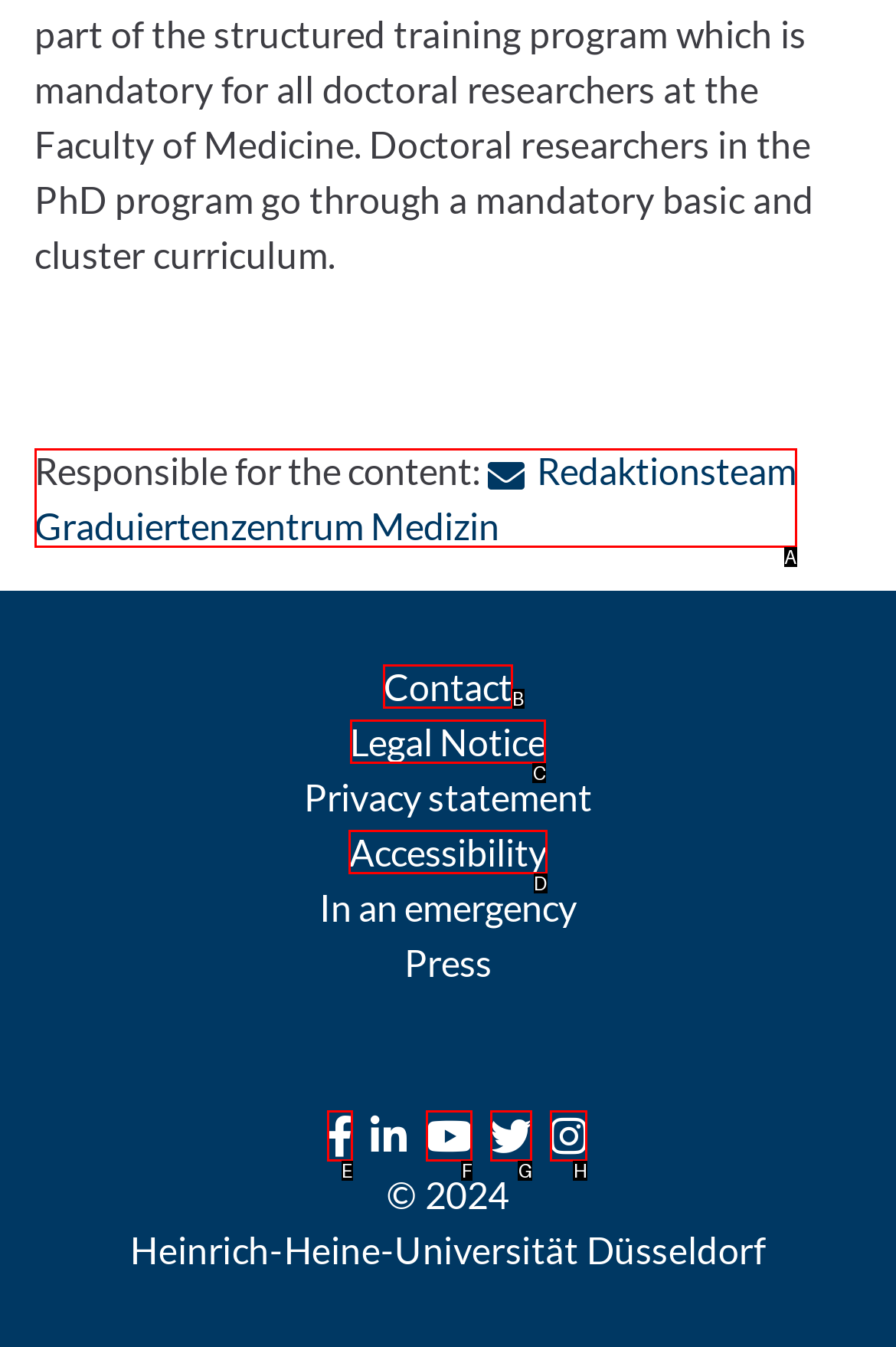Select the option that matches the description: May 10, 2024May 10, 2024. Answer with the letter of the correct option directly.

None